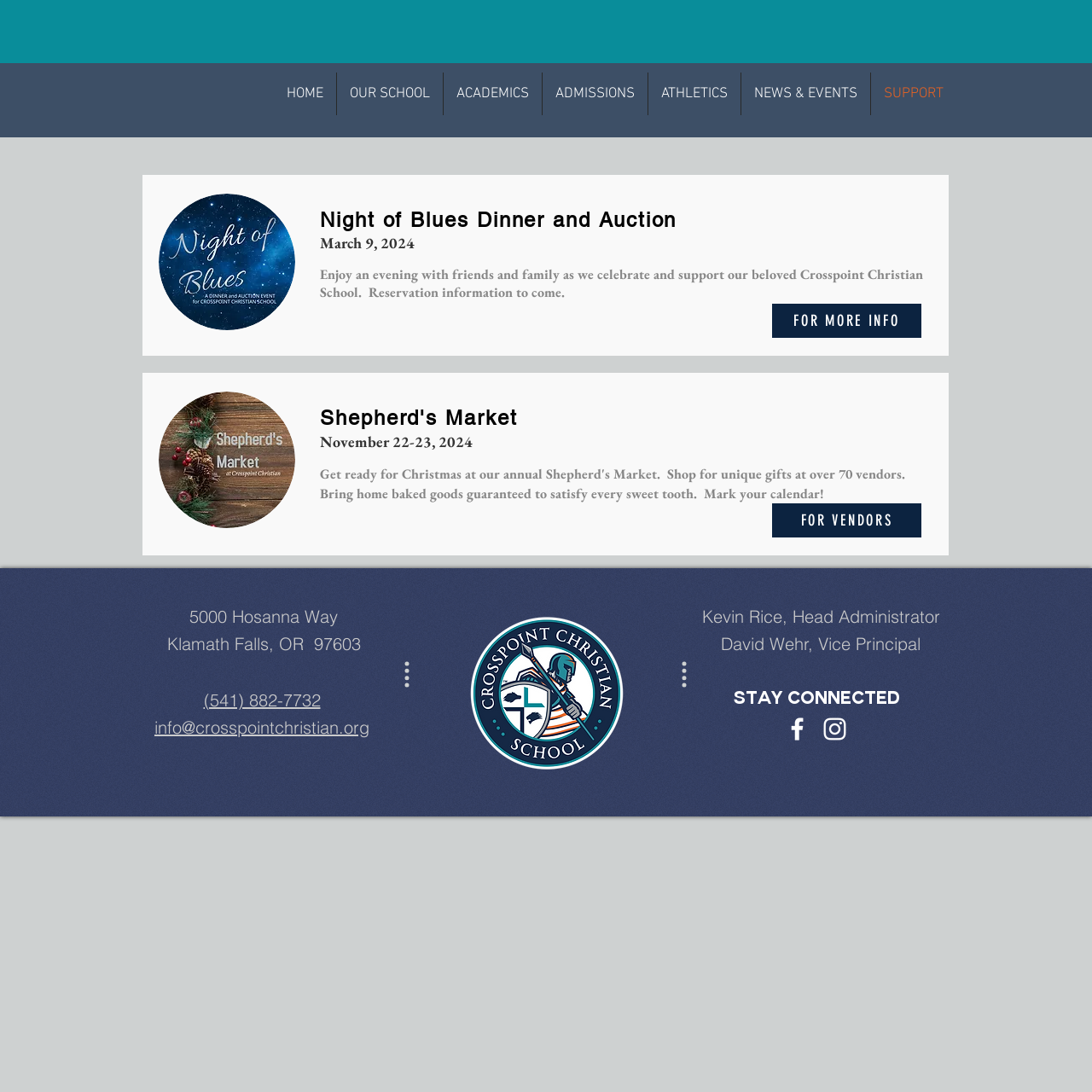Illustrate the webpage thoroughly, mentioning all important details.

The webpage is about Crosspoint Christian School, specifically highlighting its signature events. At the top, there is a navigation bar with seven links: HOME, OUR SCHOOL, ACADEMICS, ADMISSIONS, ATHLETICS, NEWS & EVENTS, and SUPPORT. 

Below the navigation bar, there is a main section that takes up most of the page. It features two signature events: Night of Blues Dinner and Auction, and Shepherd's Market. The Night of Blues event is displayed on the left side, with a logo image, a heading, a date (March 9, 2024), and a brief description. There is also a link to "for more info" on the right side of the event description. 

On the right side of the Night of Blues event, there is the Shepherd's Market event, which also has a logo image, a heading, a date (November 22-23, 2024), and a link for vendors. 

At the bottom of the page, there is a content information section that displays the school's address, phone number, and email. There is also a school logo image and a list of administrators, including the Head Administrator and Vice Principal. Additionally, there is a "Stay Connected" section with social media links.